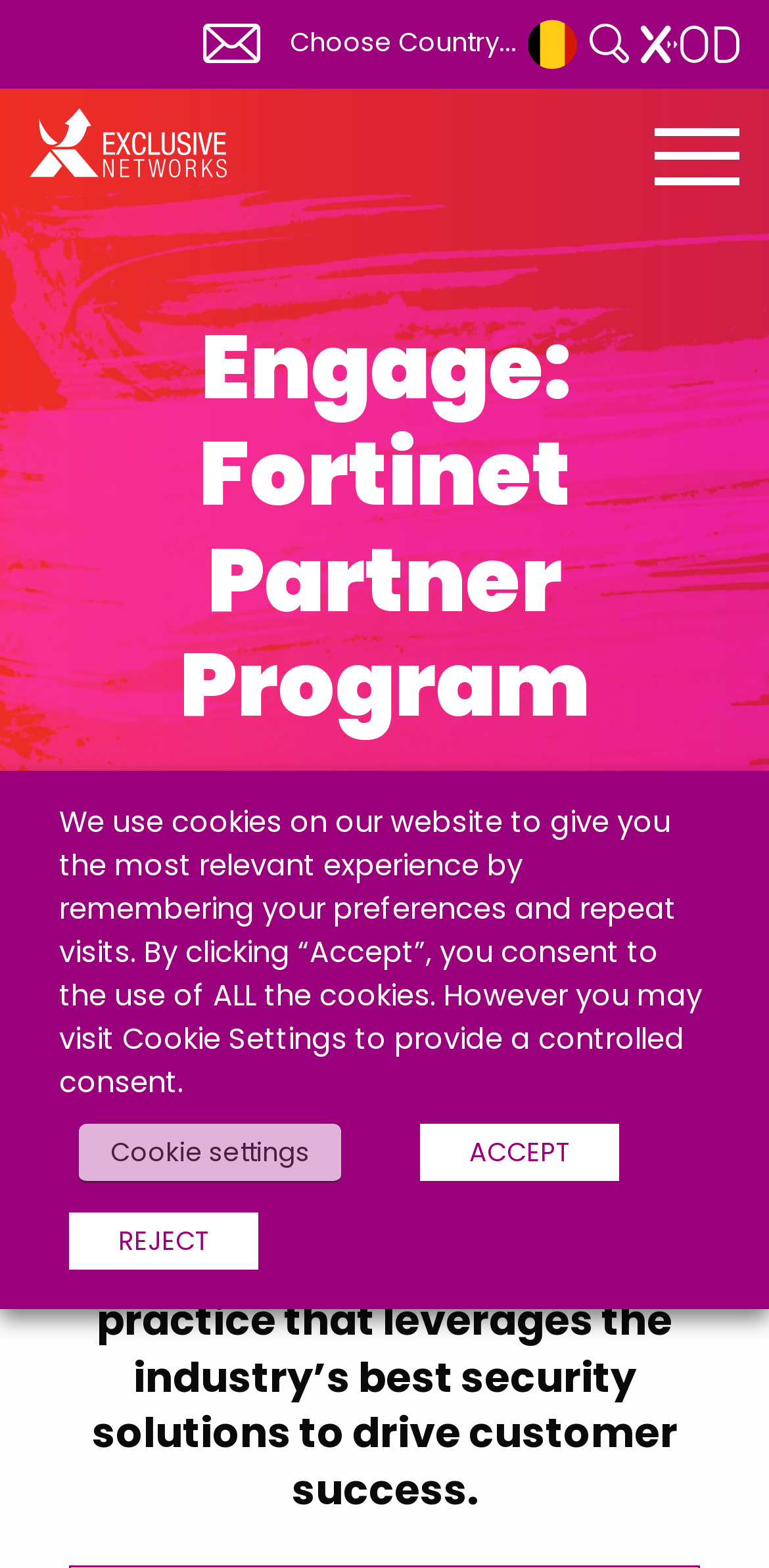Please specify the bounding box coordinates for the clickable region that will help you carry out the instruction: "Click the Contact Us link".

[0.264, 0.015, 0.338, 0.045]